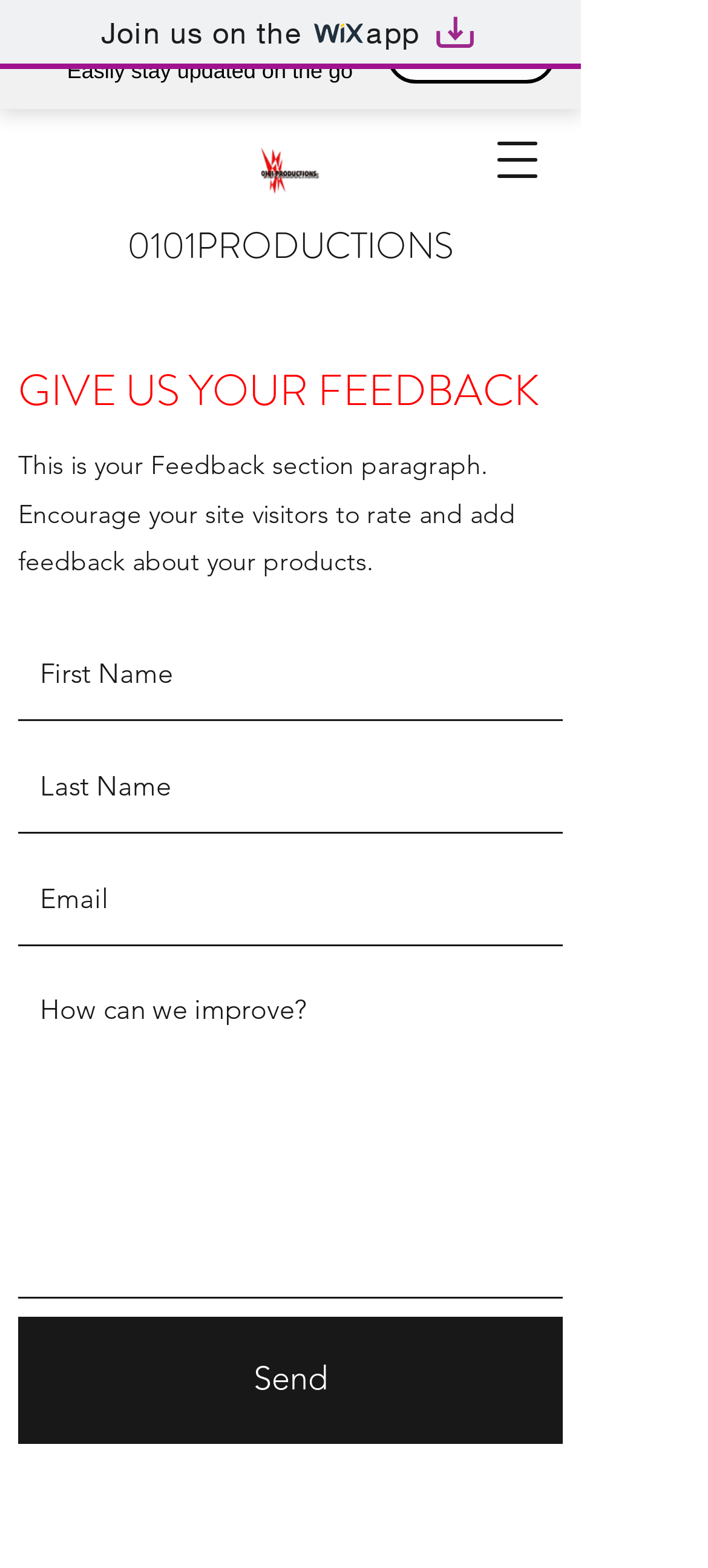What is the logo above the '0101PRODUCTIONS' link?
Refer to the screenshot and respond with a concise word or phrase.

CHOSEN LOGO_edited